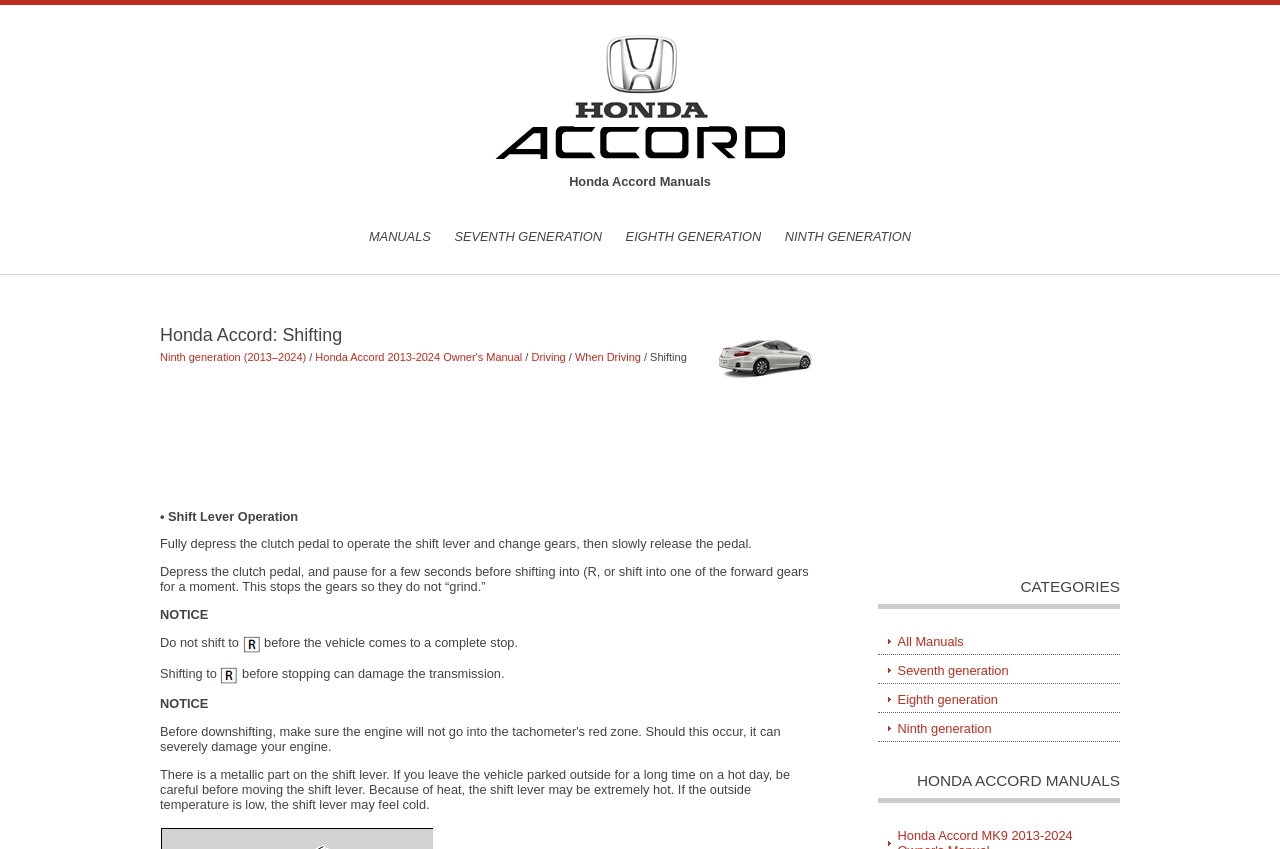Answer the question in a single word or phrase:
What generation of Honda Accord is being referred to?

Ninth generation